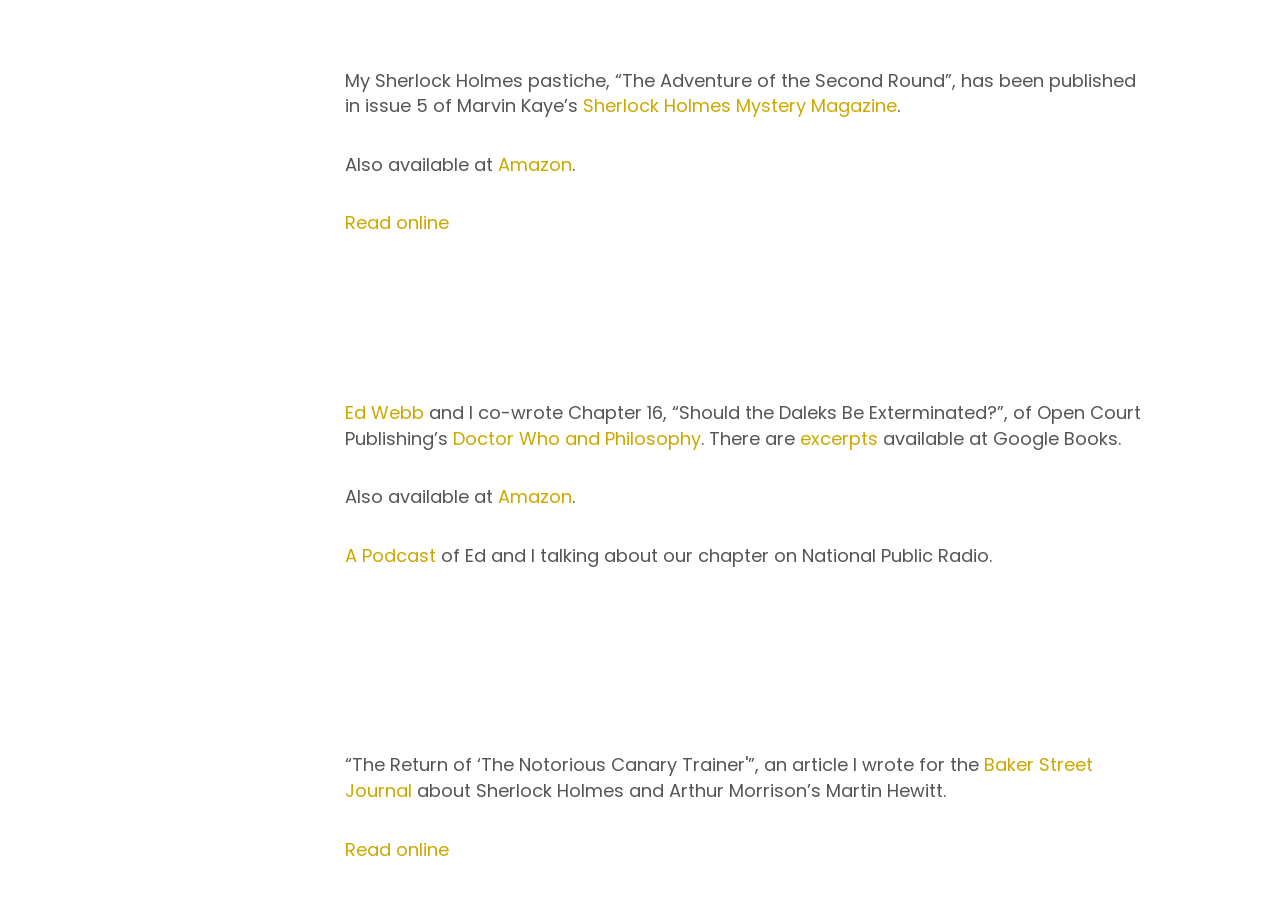Please find the bounding box for the following UI element description. Provide the coordinates in (top-left x, top-left y, bottom-right x, bottom-right y) format, with values between 0 and 1: Doctor Who and Philosophy

[0.354, 0.475, 0.548, 0.503]